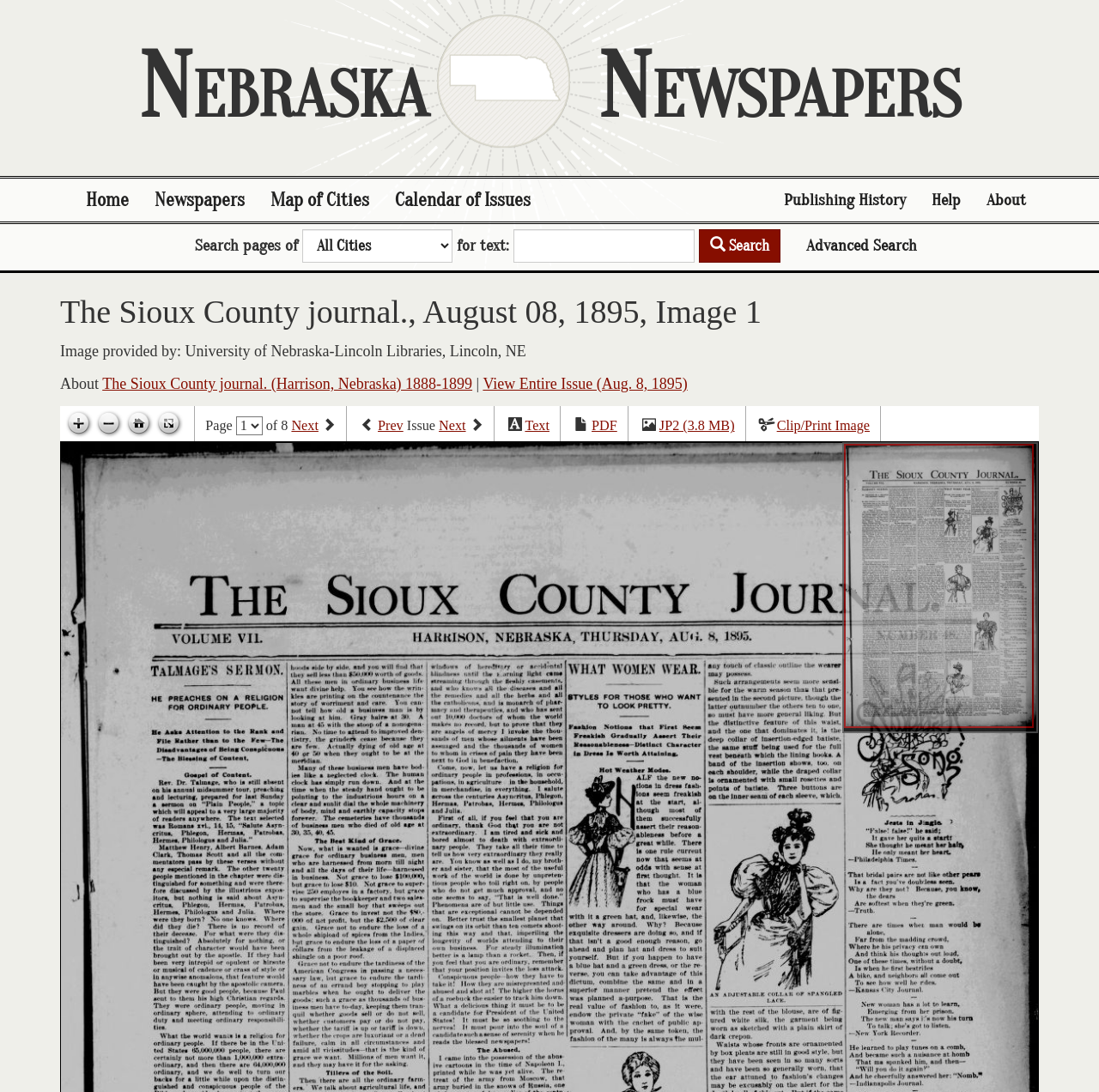Respond to the question below with a single word or phrase: What is the function of the 'Zoom in' button?

To enlarge the image